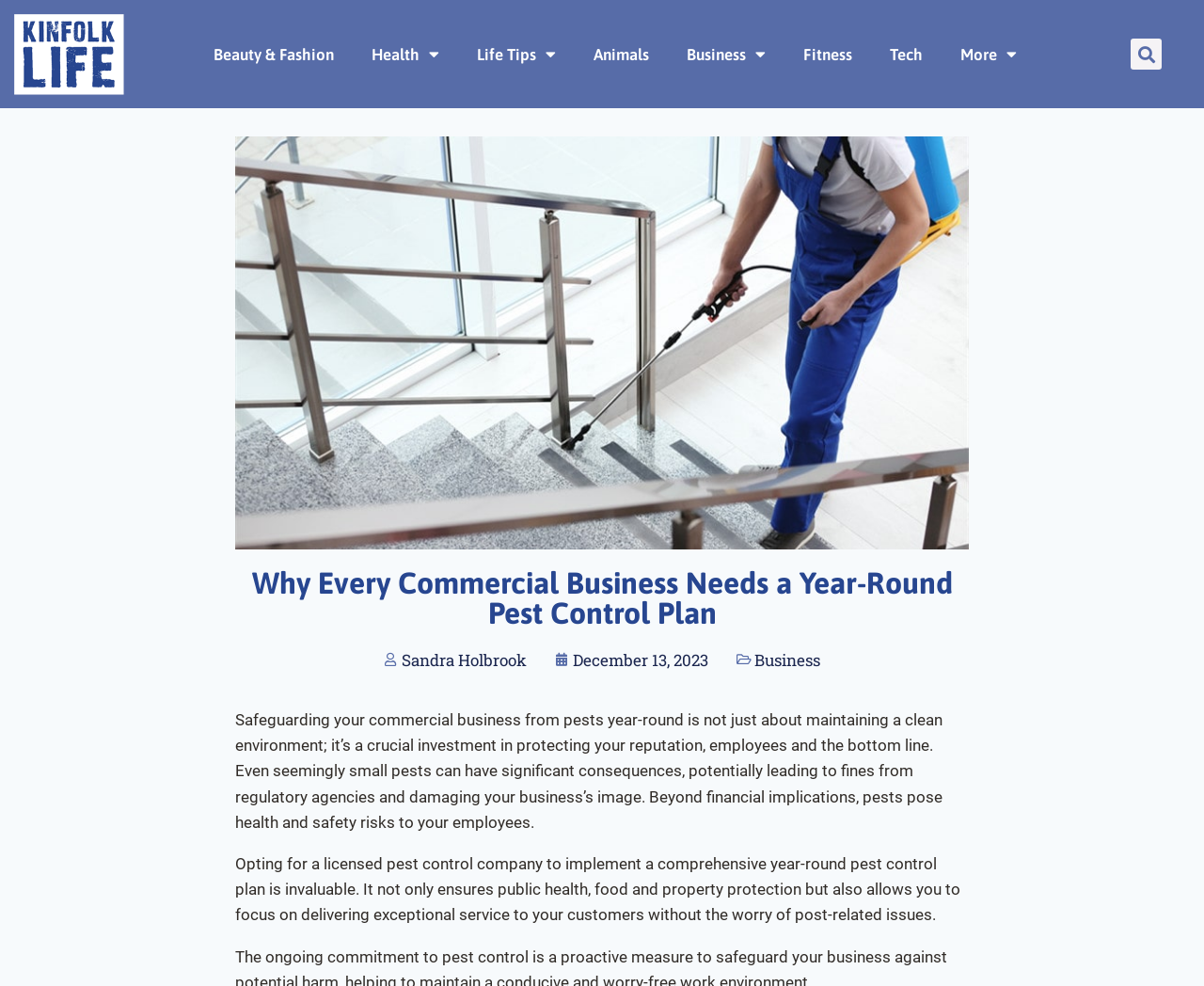Identify the bounding box coordinates of the clickable region necessary to fulfill the following instruction: "Read about 4 Fashion Rules You Can Break After Turning 40". The bounding box coordinates should be four float numbers between 0 and 1, i.e., [left, top, right, bottom].

None